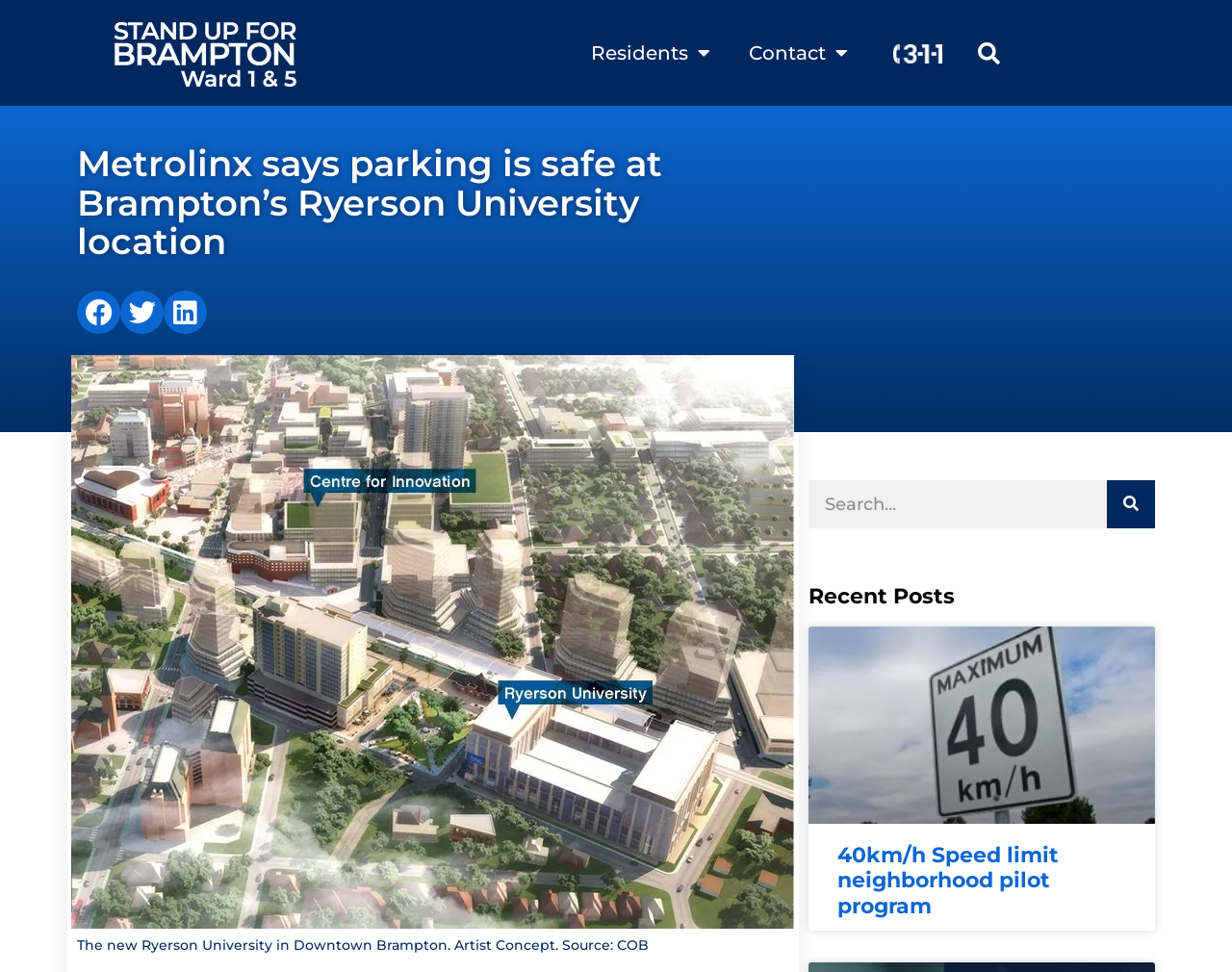Please identify the bounding box coordinates of the clickable region that I should interact with to perform the following instruction: "Share on facebook". The coordinates should be expressed as four float numbers between 0 and 1, i.e., [left, top, right, bottom].

[0.062, 0.299, 0.098, 0.344]